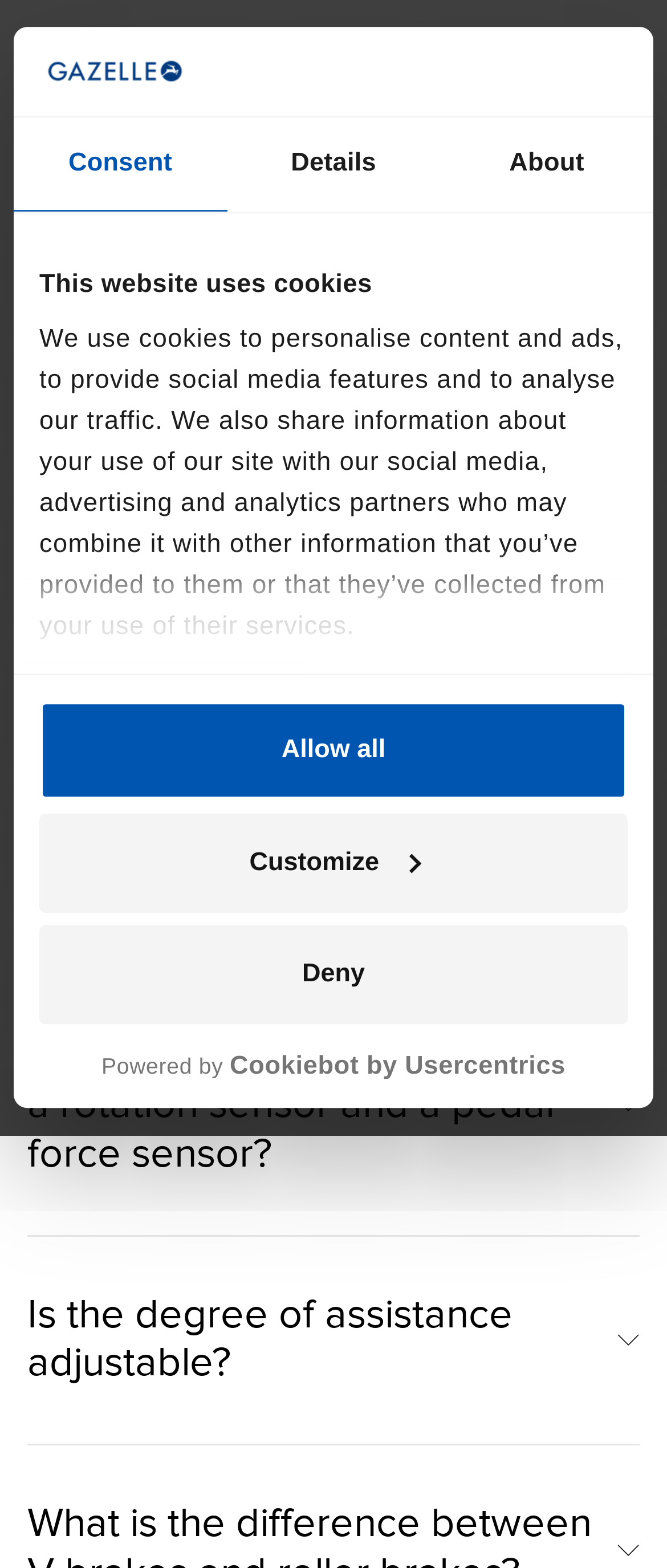Identify the bounding box coordinates of the section to be clicked to complete the task described by the following instruction: "Open the menu". The coordinates should be four float numbers between 0 and 1, formatted as [left, top, right, bottom].

[0.856, 0.0, 1.0, 0.07]